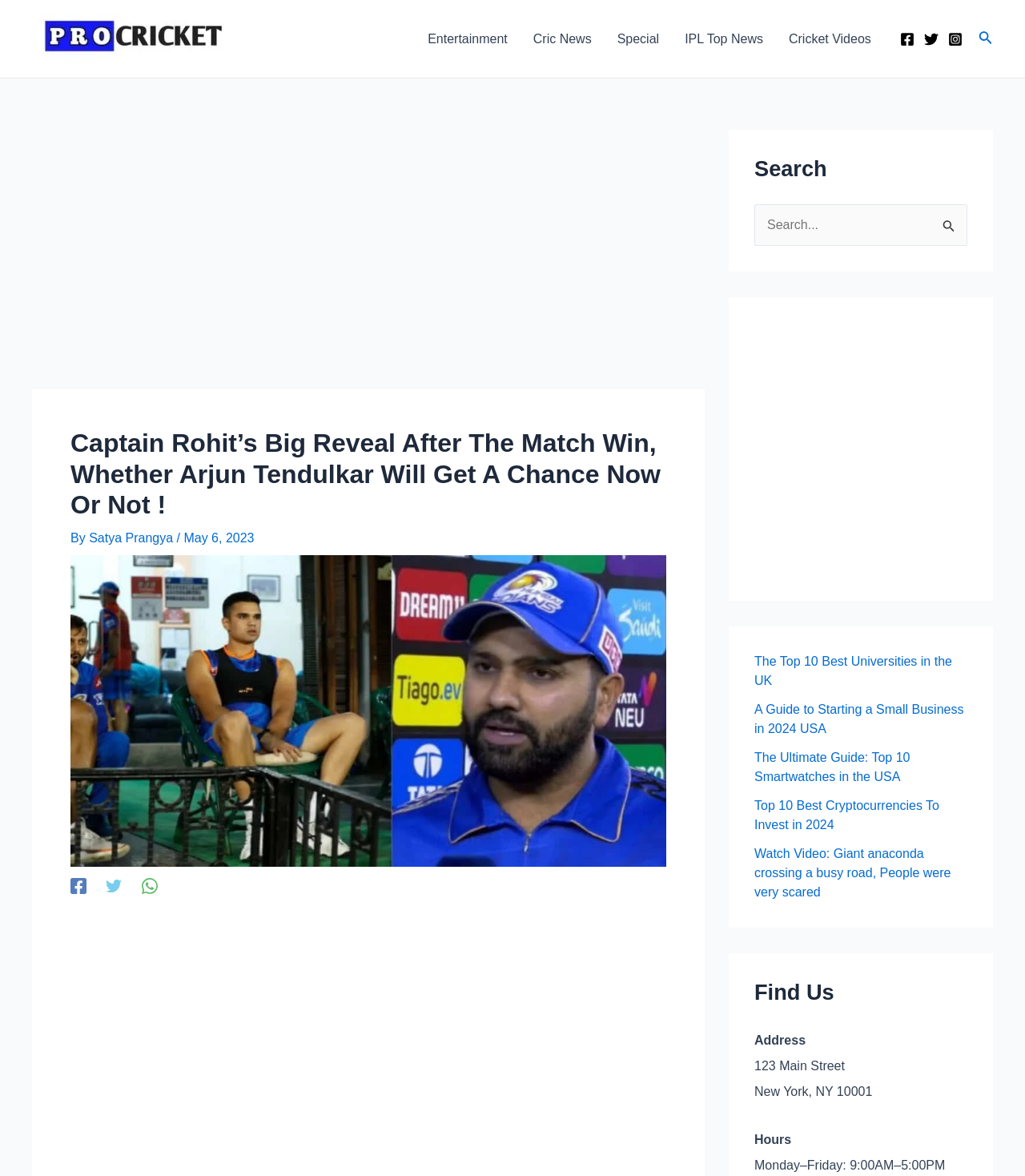Please identify the bounding box coordinates of the element that needs to be clicked to perform the following instruction: "Search for something".

[0.736, 0.173, 0.944, 0.209]